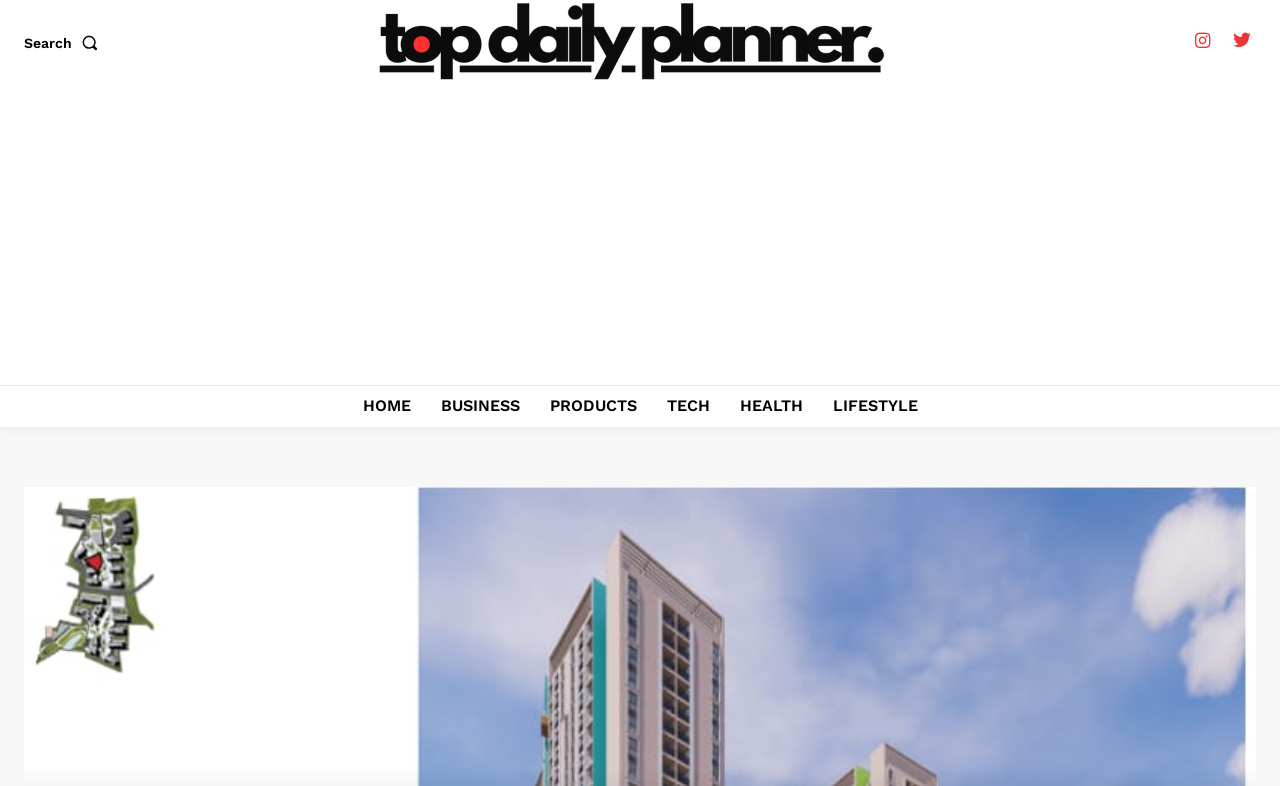What is the purpose of the 'Search' button?
Please provide a comprehensive answer based on the contents of the image.

The 'Search' button is located at the top left corner of the webpage, and its purpose is to allow users to search for specific information within the webpage, likely related to Brigade Utopia residential apartment.